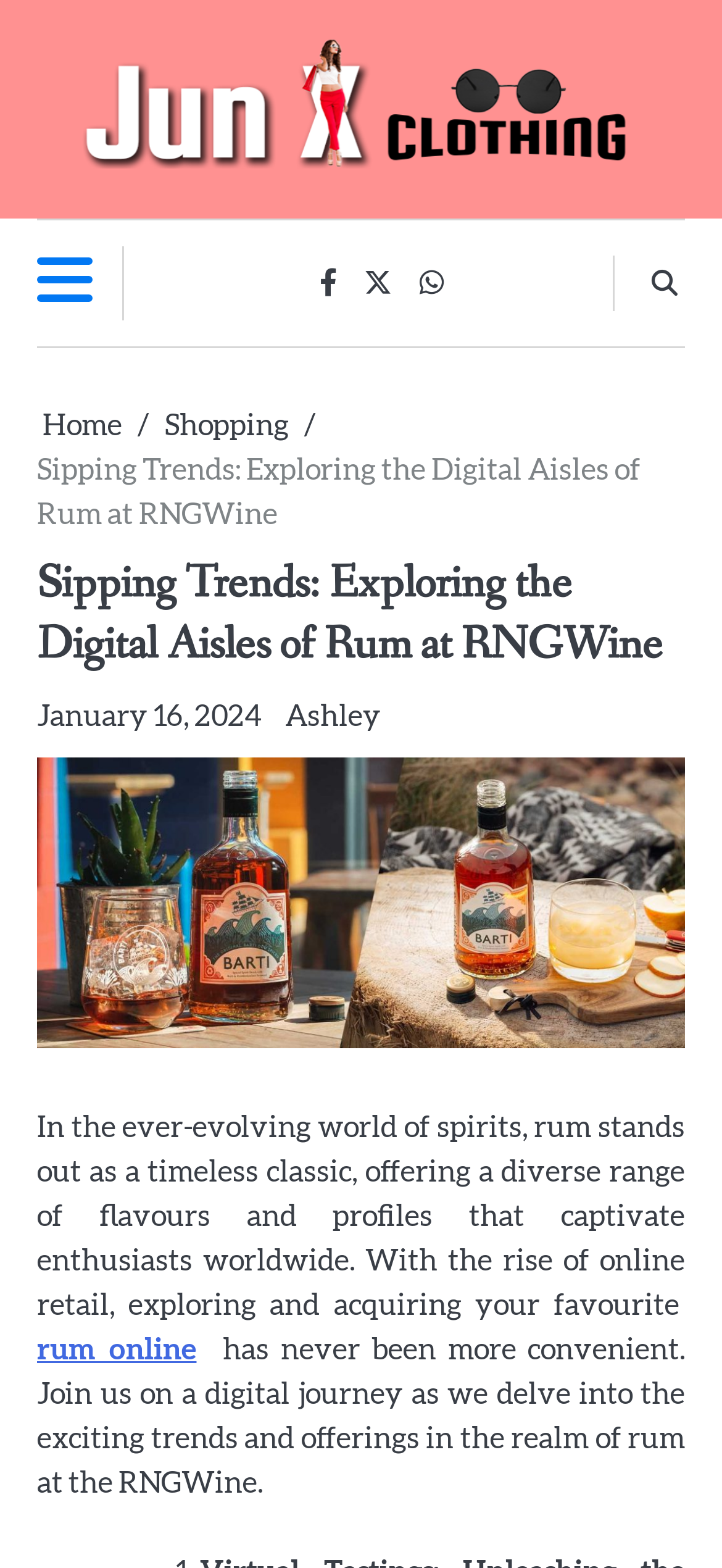Answer the following in one word or a short phrase: 
What is the author of the article?

Ashley